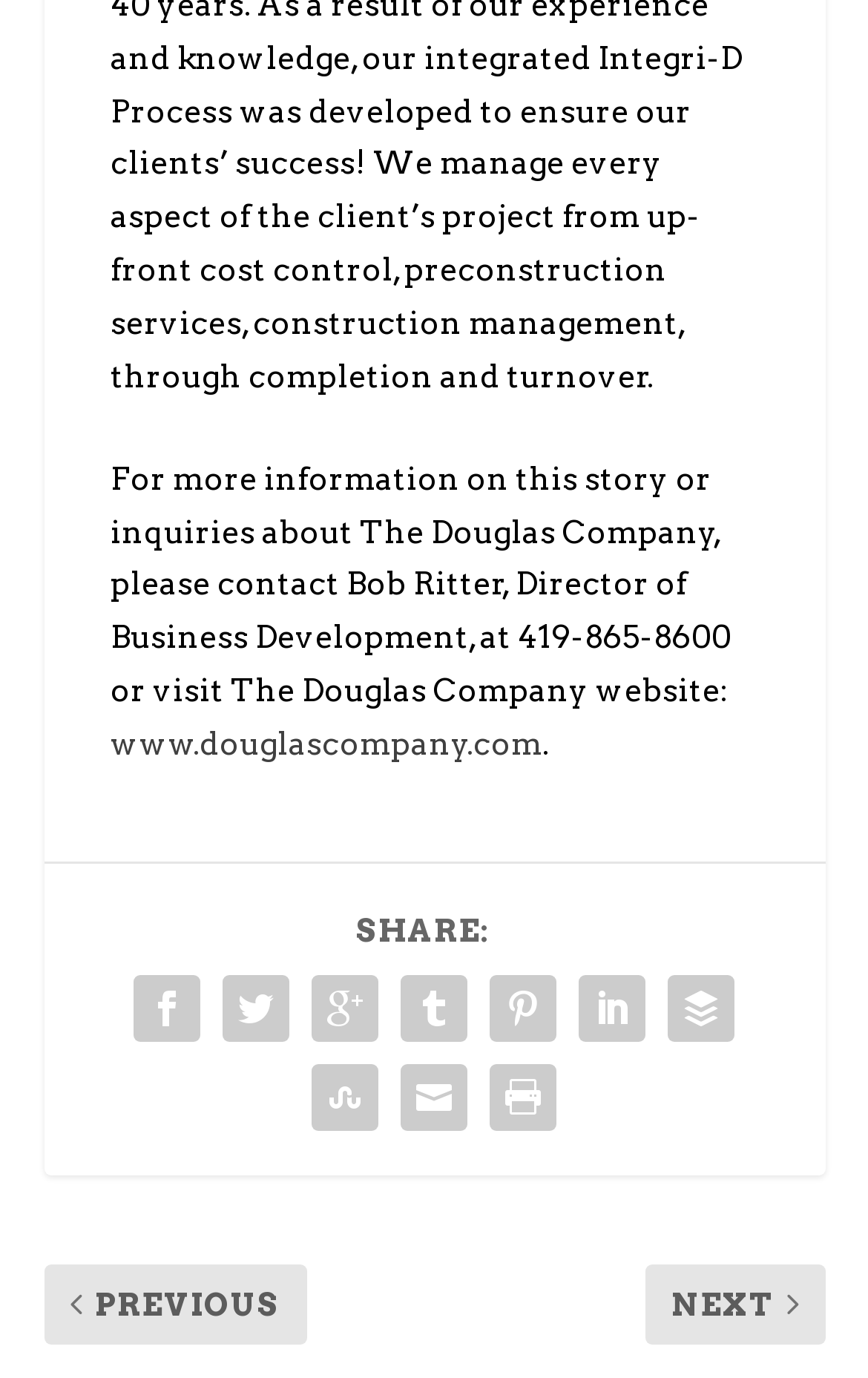Find the bounding box coordinates for the area that must be clicked to perform this action: "Learn about Car Accidents".

None